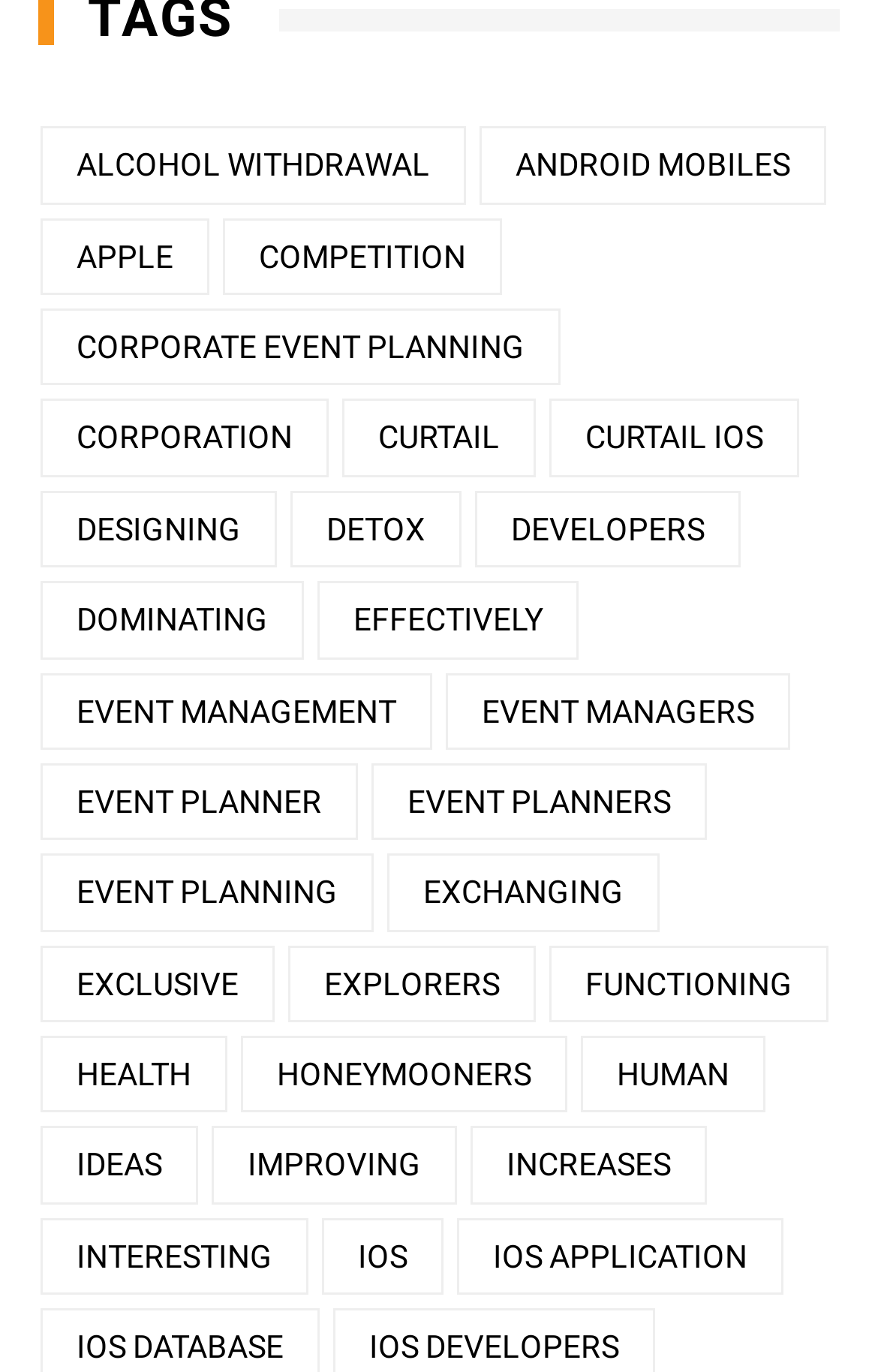What is the first item in the list?
Refer to the image and provide a one-word or short phrase answer.

Alcohol Withdrawal